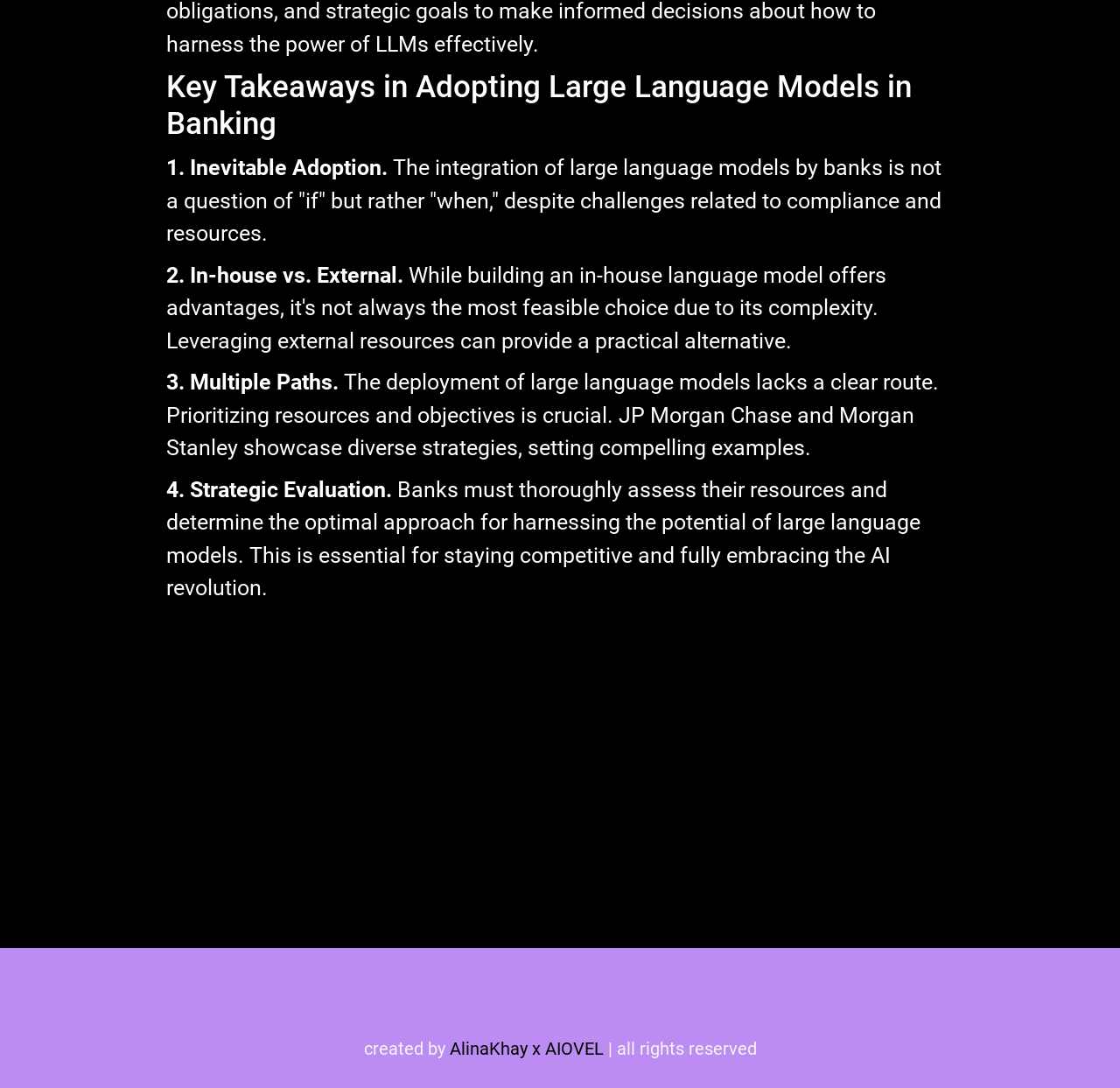How many key takeaways are mentioned?
Could you answer the question with a detailed and thorough explanation?

I counted the number of key takeaways mentioned in the webpage, which are '1. Inevitable Adoption.', '2. In-house vs. External.', '3. Multiple Paths.', and '4. Strategic Evaluation.'